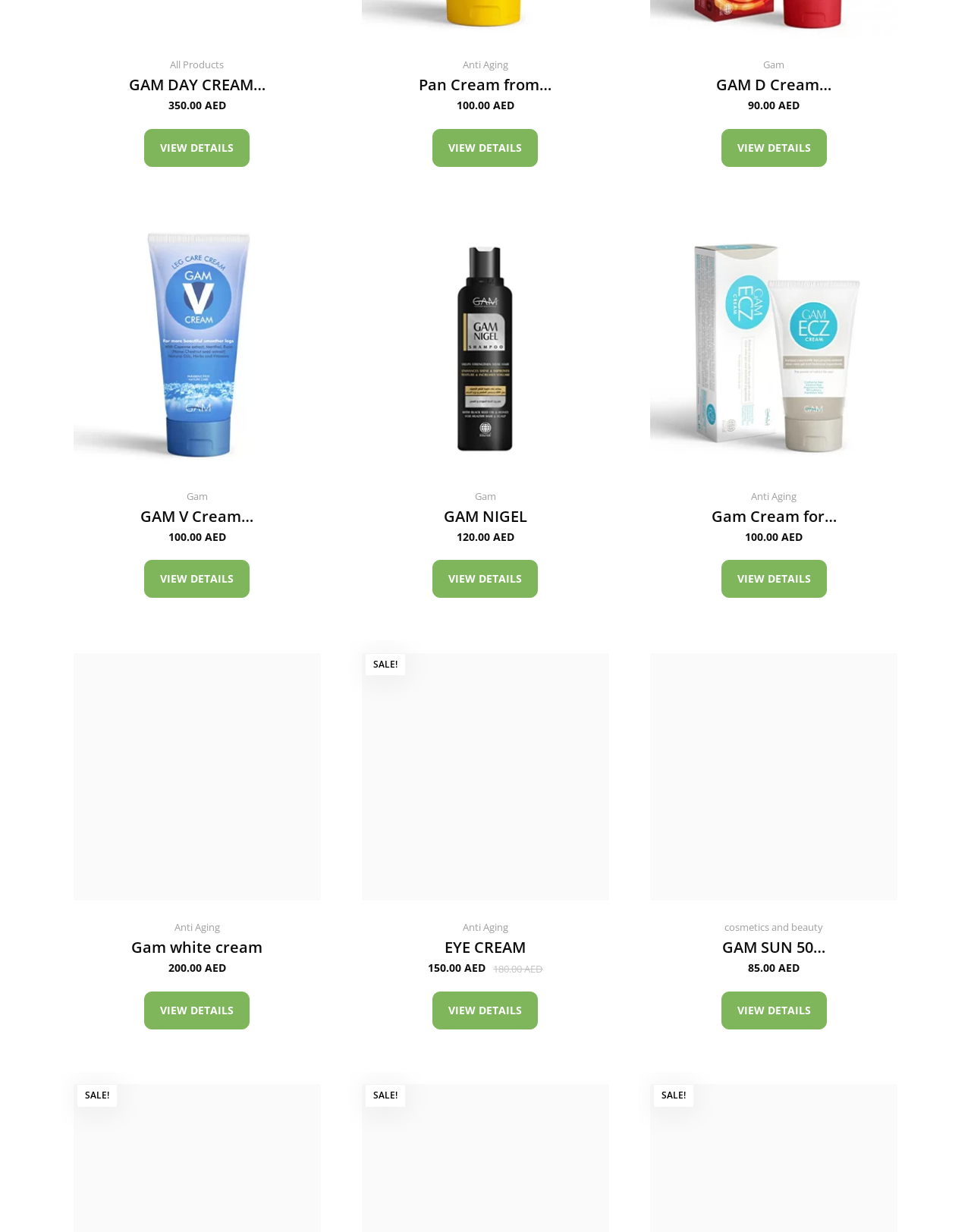Please locate the bounding box coordinates for the element that should be clicked to achieve the following instruction: "Click on 'Whitening Cream'". Ensure the coordinates are given as four float numbers between 0 and 1, i.e., [left, top, right, bottom].

[0.076, 0.53, 0.33, 0.731]